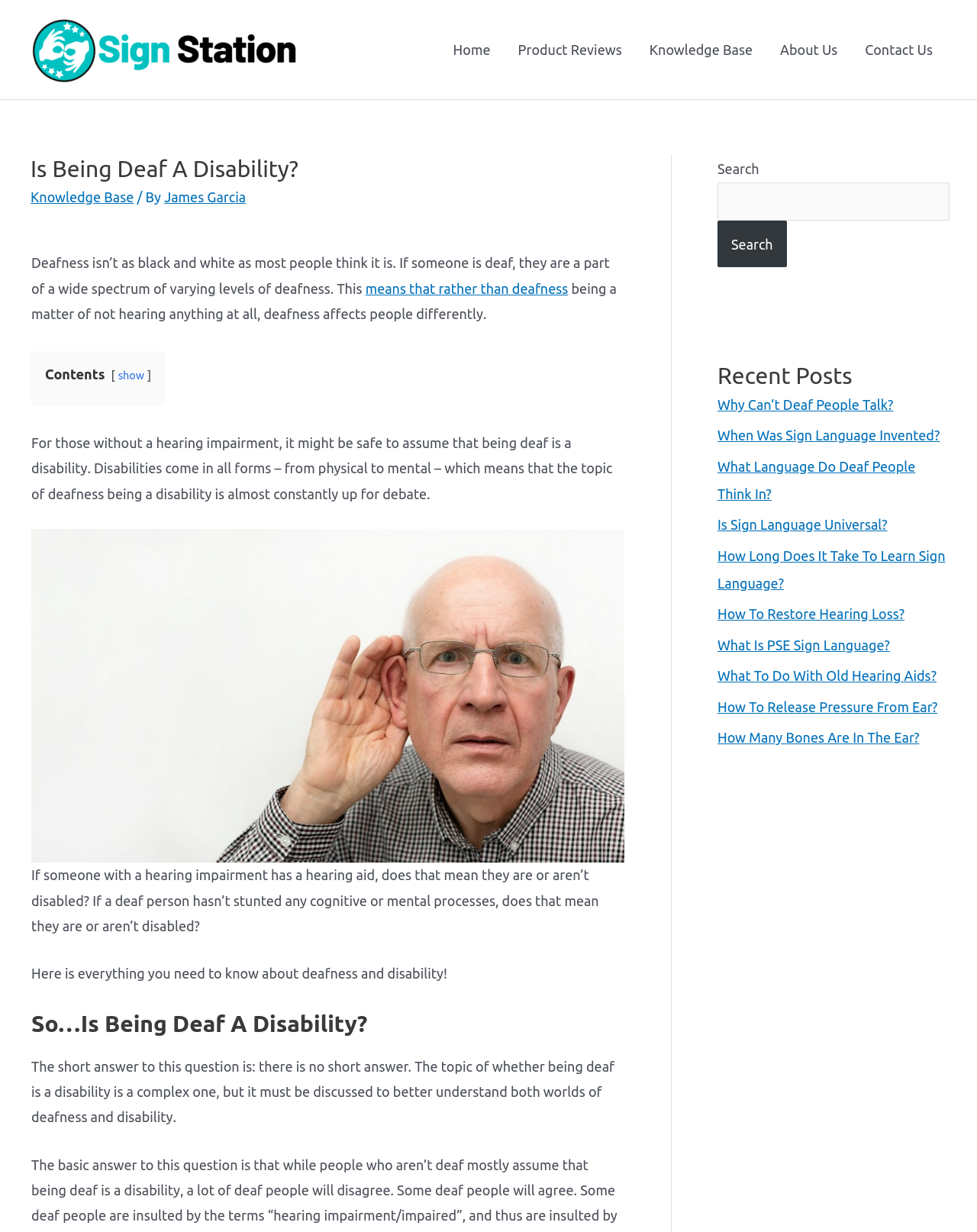Describe all visible elements and their arrangement on the webpage.

This webpage is about the topic of deafness and disability, with the main title "Is Being Deaf A Disability?" at the top. The page has a navigation menu at the top right, with links to "Home", "Product Reviews", "Knowledge Base", "About Us", and "Contact Us". 

Below the navigation menu, there is a header section with a link to "Knowledge Base" and a text "By James Garcia". 

The main content of the page starts with a paragraph of text that discusses the complexity of deafness and how it affects people differently. This is followed by a table of contents with a link to "show" and five sections: "So…Is Being Deaf A Disability?", "Sign Language", "Diversity of Deafness", "The Term “Hearing Impairment”", and "Conclusion". 

The first section, "So…Is Being Deaf A Disability?", has a heading and a long paragraph of text that explores the question of whether being deaf is a disability. This section also includes a figure, but its content is not specified. 

On the right side of the page, there is a search box with a button and a heading "Recent Posts" above it. Below the search box, there are nine links to recent posts, each with a question related to deafness or sign language, such as "Why Can’t Deaf People Talk?" or "How Long Does It Take To Learn Sign Language?".